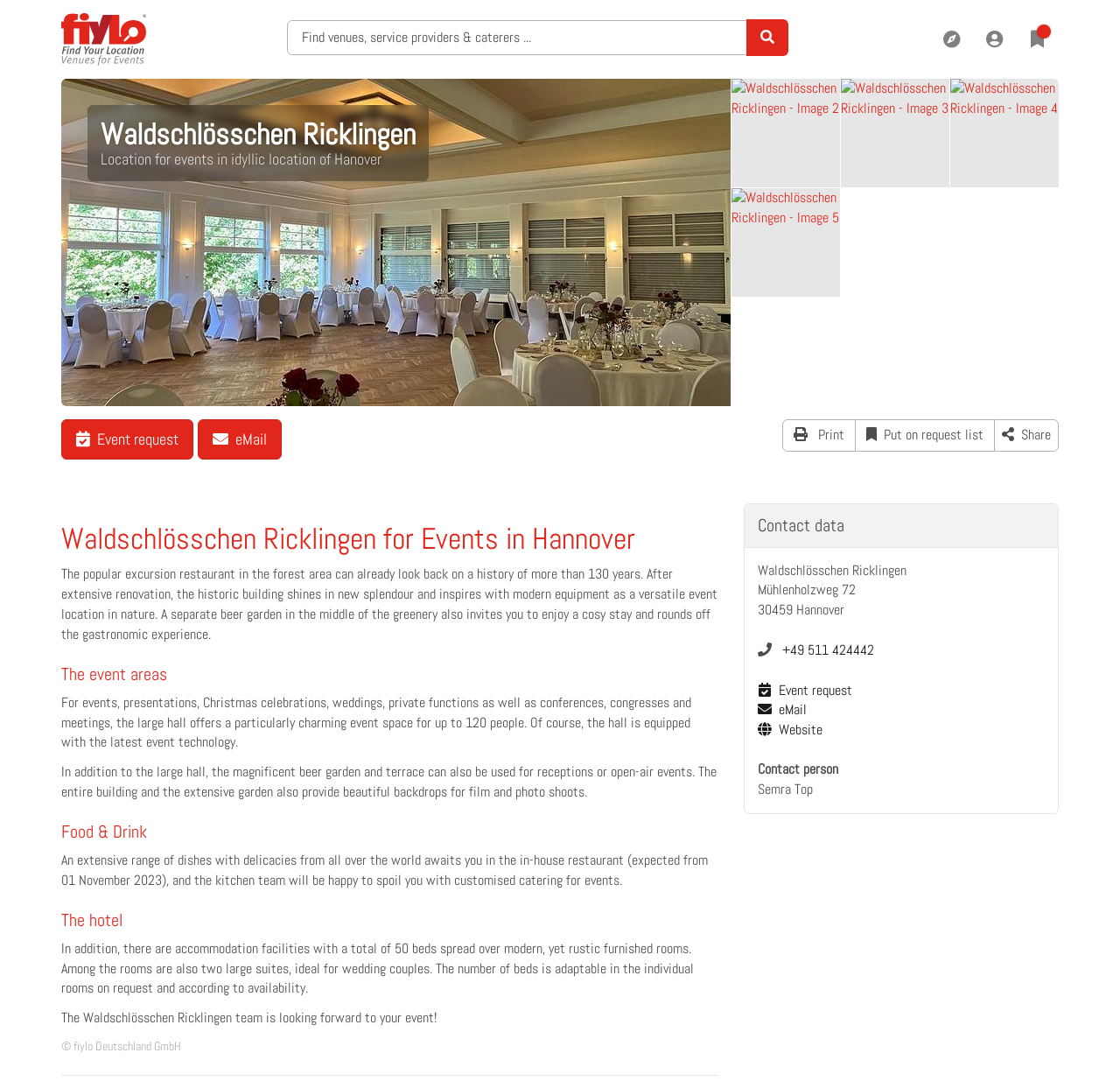What is the name of the contact person?
Please elaborate on the answer to the question with detailed information.

The name of the contact person can be found in the contact data section which lists the contact person as 'Semra Top'.